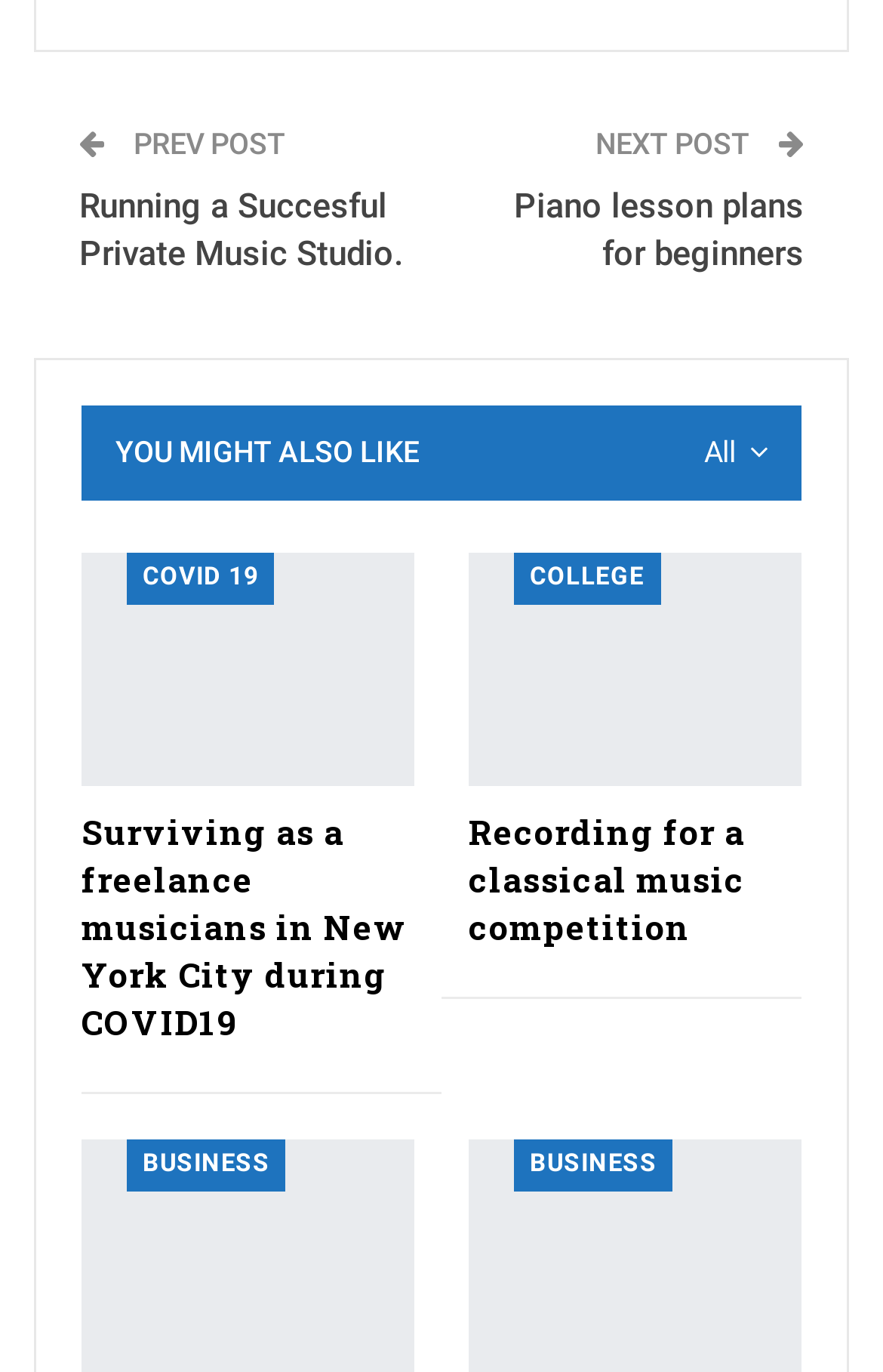Could you specify the bounding box coordinates for the clickable section to complete the following instruction: "View next post"?

[0.674, 0.092, 0.856, 0.117]